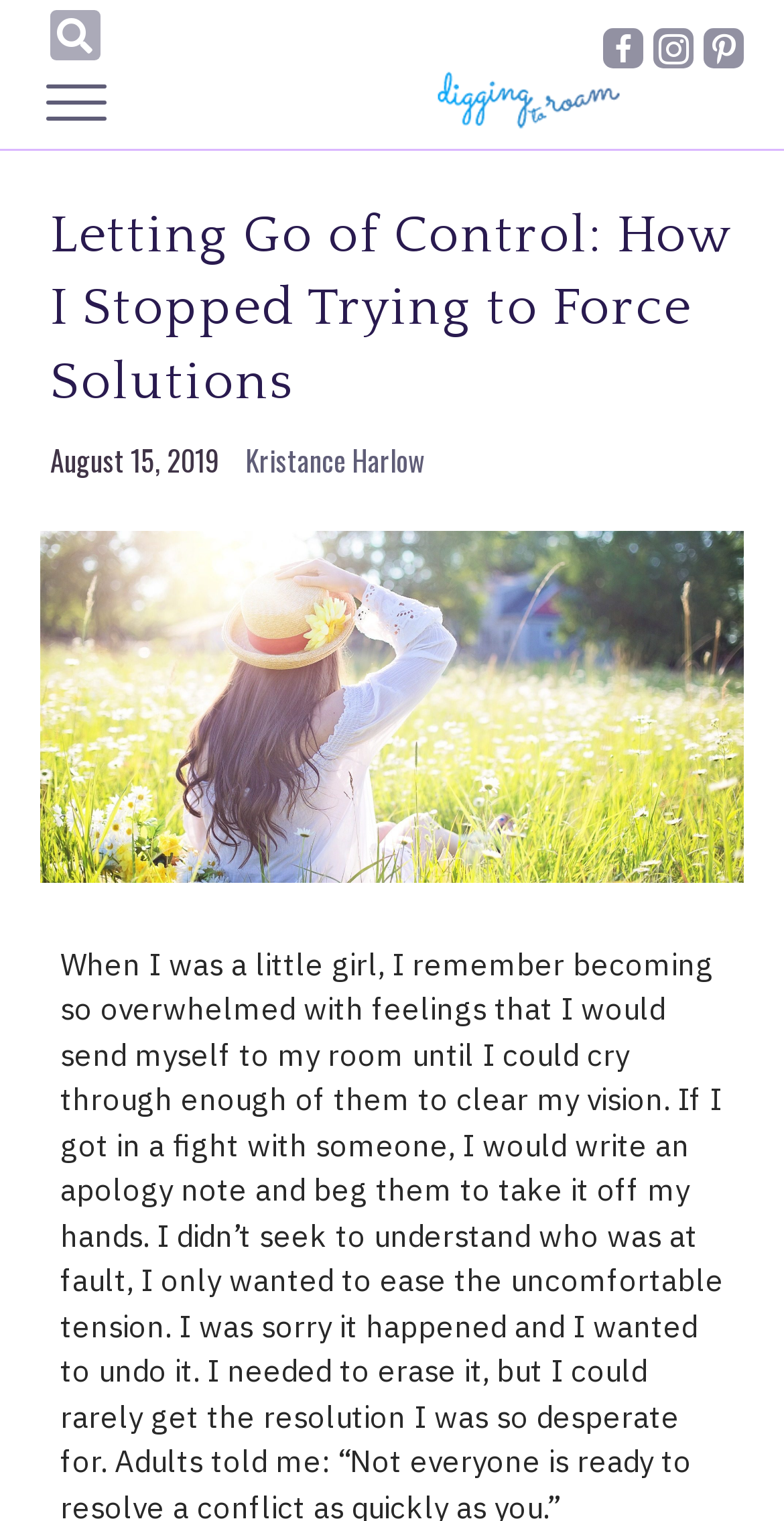Reply to the question with a single word or phrase:
What is the author of the article?

Kristance Harlow